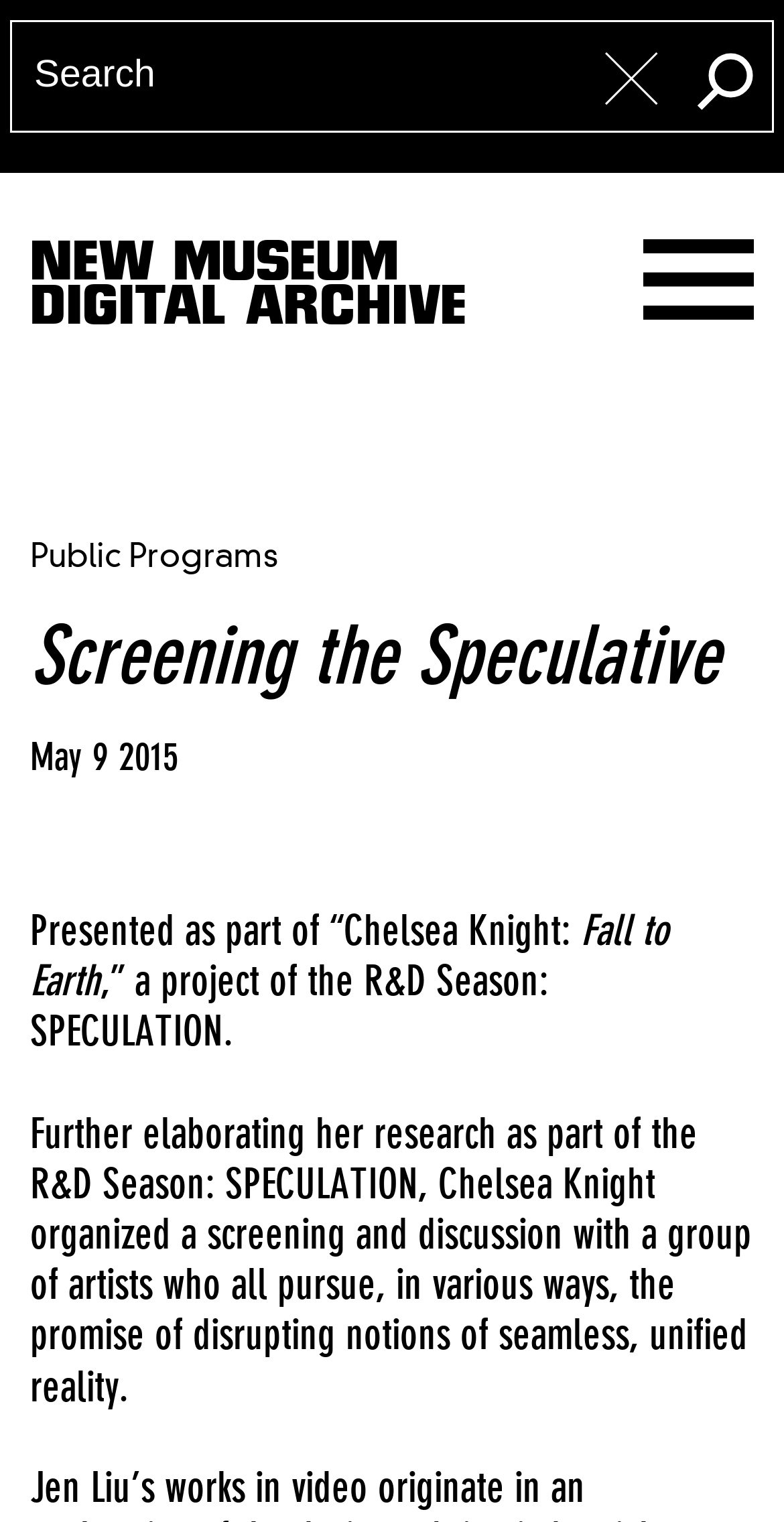Bounding box coordinates are given in the format (top-left x, top-left y, bottom-right x, bottom-right y). All values should be floating point numbers between 0 and 1. Provide the bounding box coordinate for the UI element described as: New MuseumDigital Archive

[0.038, 0.156, 0.595, 0.226]